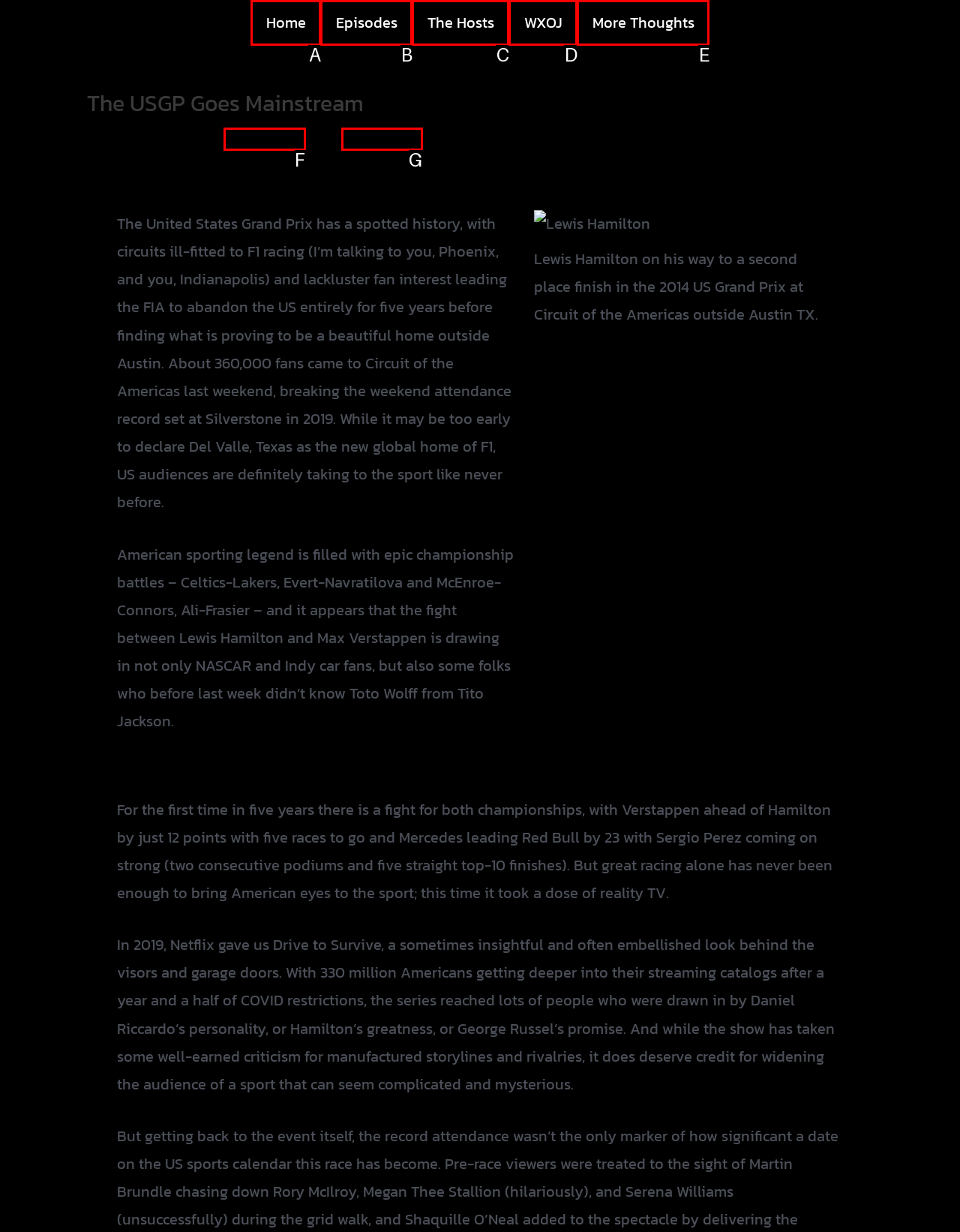Find the HTML element that matches the description: Home. Answer using the letter of the best match from the available choices.

A